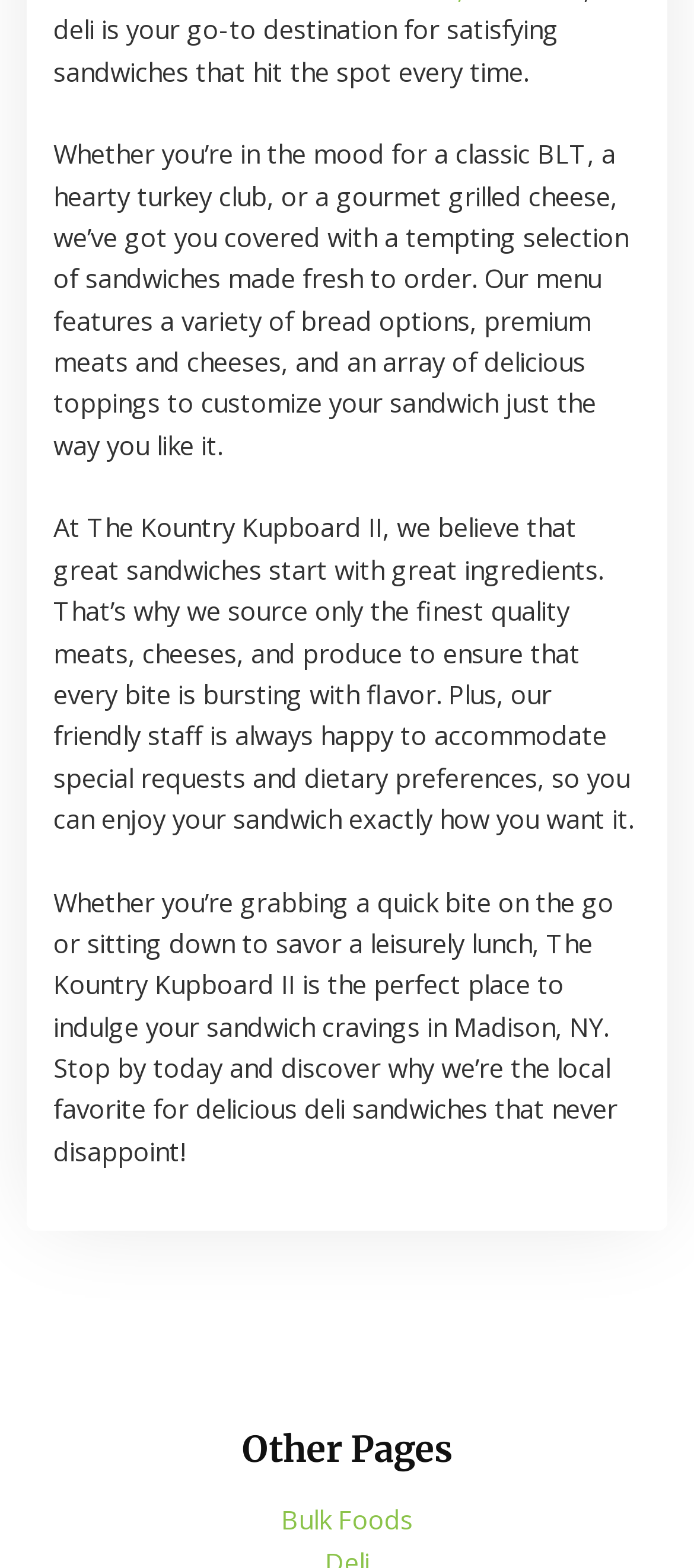Identify the coordinates of the bounding box for the element that must be clicked to accomplish the instruction: "View Meat and Cheese Platters".

[0.278, 0.957, 0.722, 0.98]